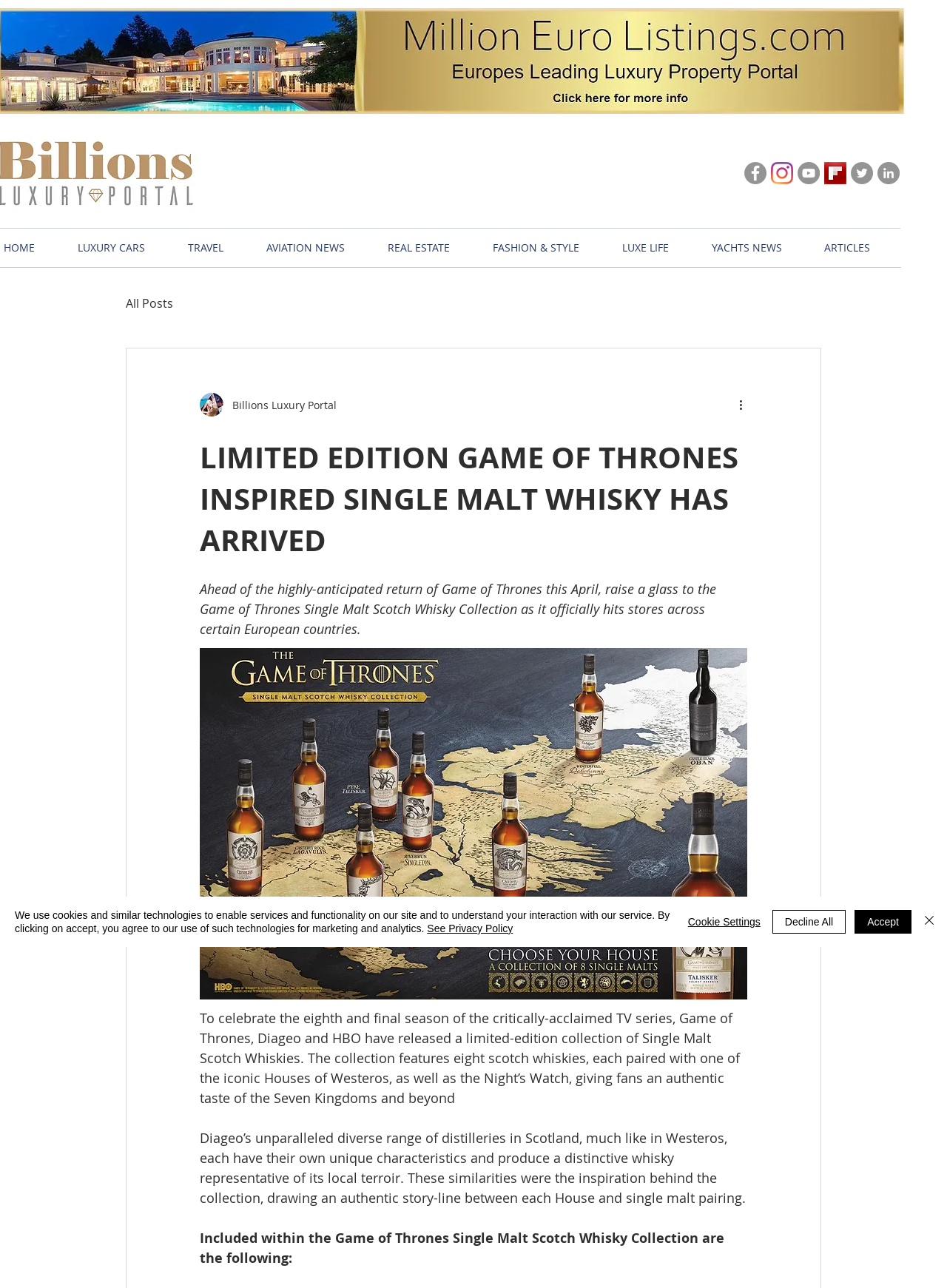Identify the bounding box coordinates of the area you need to click to perform the following instruction: "Click on the 'Facebook' link".

[0.786, 0.126, 0.809, 0.143]